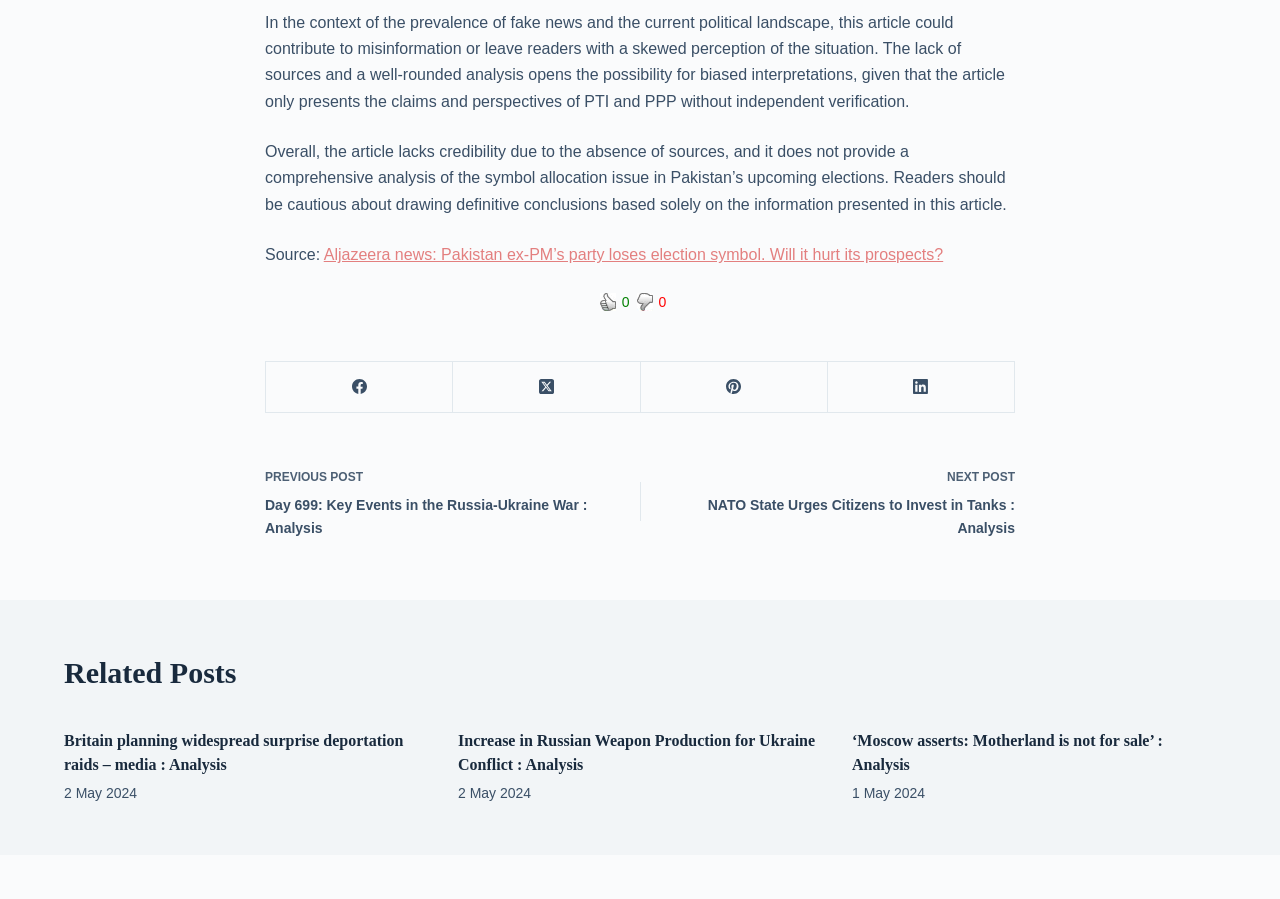Please answer the following question as detailed as possible based on the image: 
What is the topic of the article?

The article discusses the allocation of election symbols in Pakistan's upcoming elections, specifically mentioning PTI and PPP, and raises concerns about the lack of sources and biased interpretations.